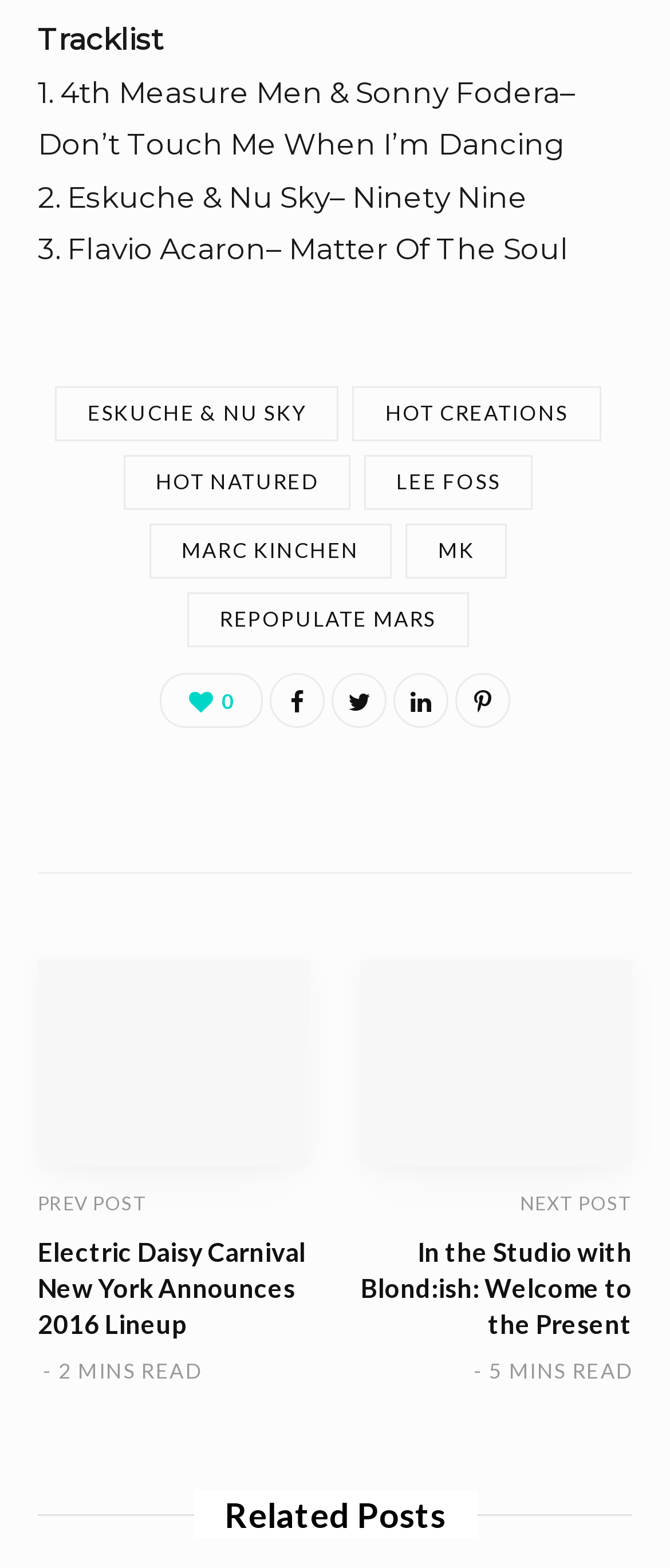Please give a short response to the question using one word or a phrase:
How many tracks are in the tracklist?

3